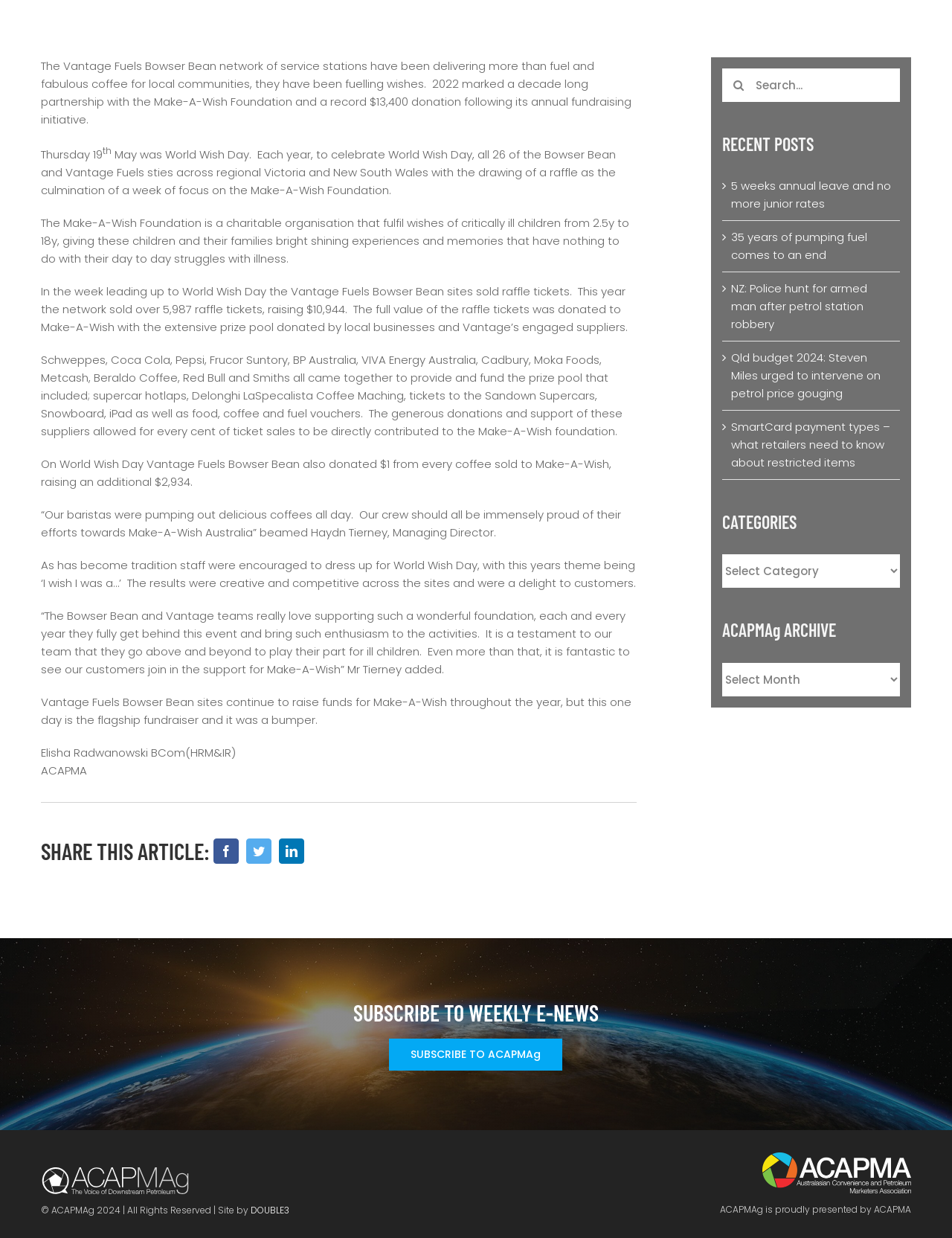Using the given description, provide the bounding box coordinates formatted as (top-left x, top-left y, bottom-right x, bottom-right y), with all values being floating point numbers between 0 and 1. Description: SHARE THIS ARTICLE:

[0.043, 0.666, 0.669, 0.708]